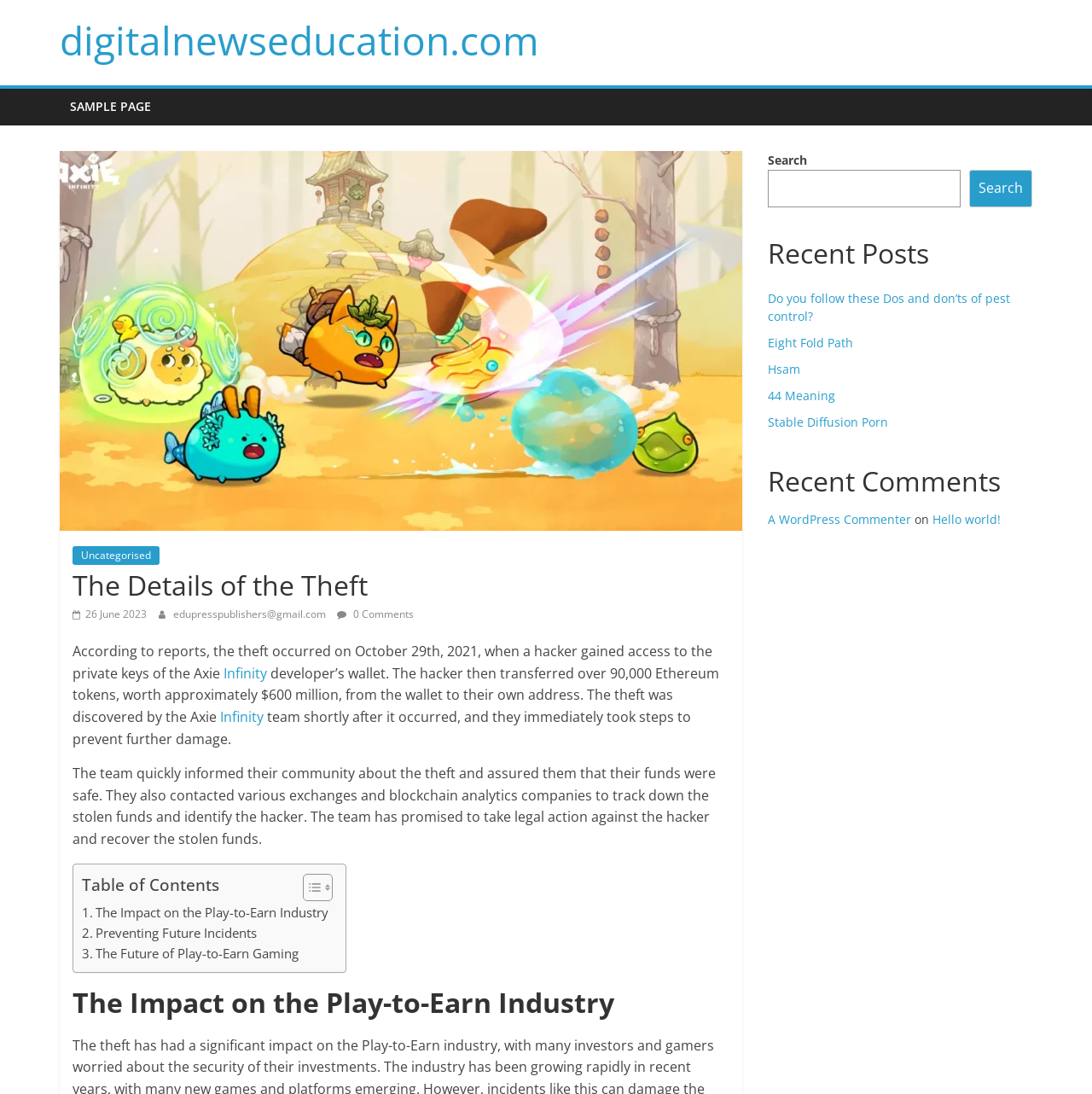Give a detailed account of the webpage, highlighting key information.

This webpage appears to be a news article or blog post about a theft incident related to the Axie Infinity game. At the top of the page, there is a heading that reads "digitalnewseducation.com" and a link to "SAMPLE PAGE". Below this, there is a large image related to the theft incident.

On the left side of the page, there is a header section that contains the title "The Details of the Theft" and a link to the date "26 June 2023". Below this, there are links to the author's email address and a comment section.

The main content of the page is a news article that describes the theft incident, including the date it occurred, the amount stolen, and the actions taken by the Axie Infinity team to prevent further damage and recover the stolen funds. The article is divided into several sections, including "The Details of the Theft", "The Impact on the Play-to-Earn Industry", "Preventing Future Incidents", and "The Future of Play-to-Earn Gaming".

On the right side of the page, there are several complementary sections, including a search bar, a "Recent Posts" section that lists several article titles, and a "Recent Comments" section that lists a single comment from a user.

At the bottom of the page, there is a footer section that contains a link to a WordPress commenter and a comment on a post titled "Hello world!".